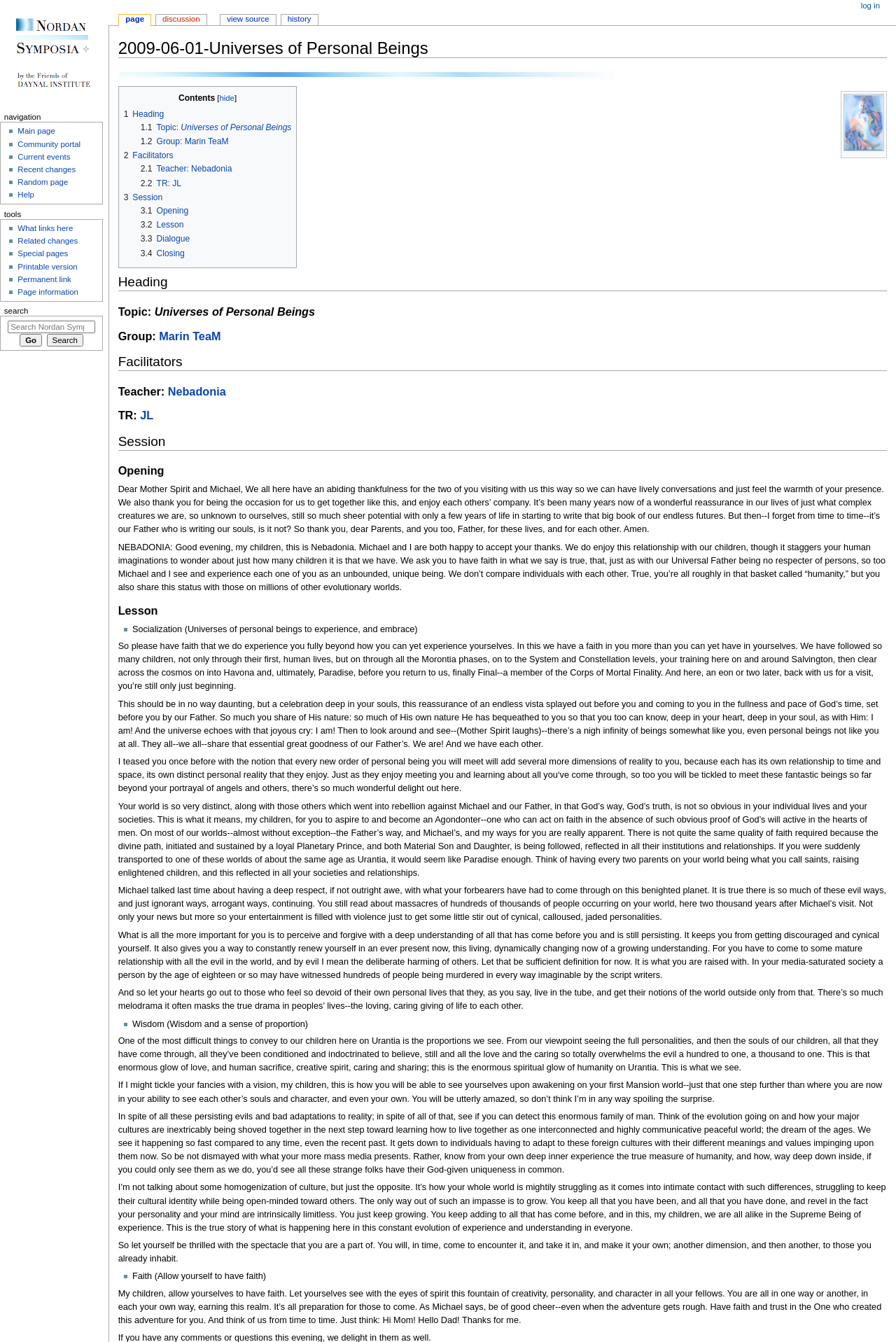Identify the bounding box coordinates for the region to click in order to carry out this instruction: "Click on the link to the discussion page". Provide the coordinates using four float numbers between 0 and 1, formatted as [left, top, right, bottom].

[0.174, 0.011, 0.23, 0.019]